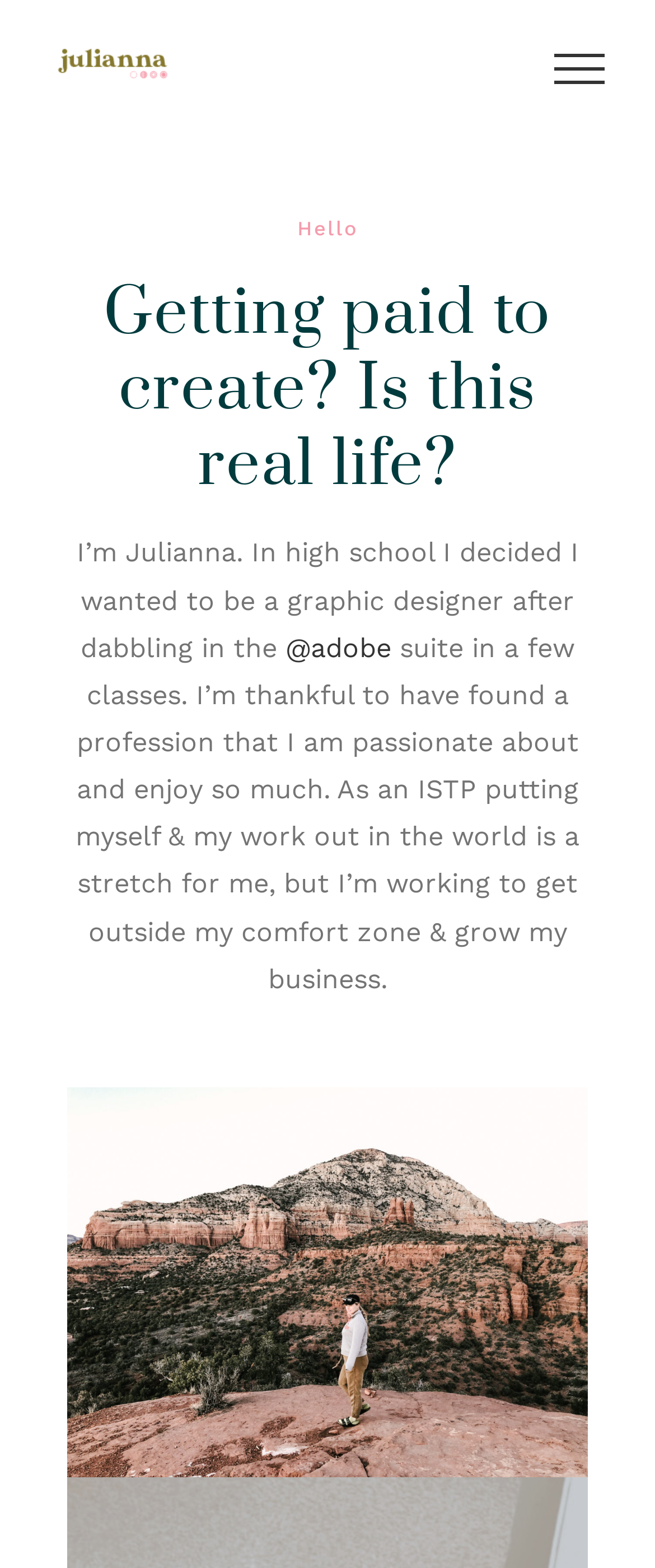What is the author's current goal?
Answer the question with detailed information derived from the image.

The author mentions 'I’m working to get outside my comfort zone & grow my business' which indicates that the author's current goal is to grow their business.